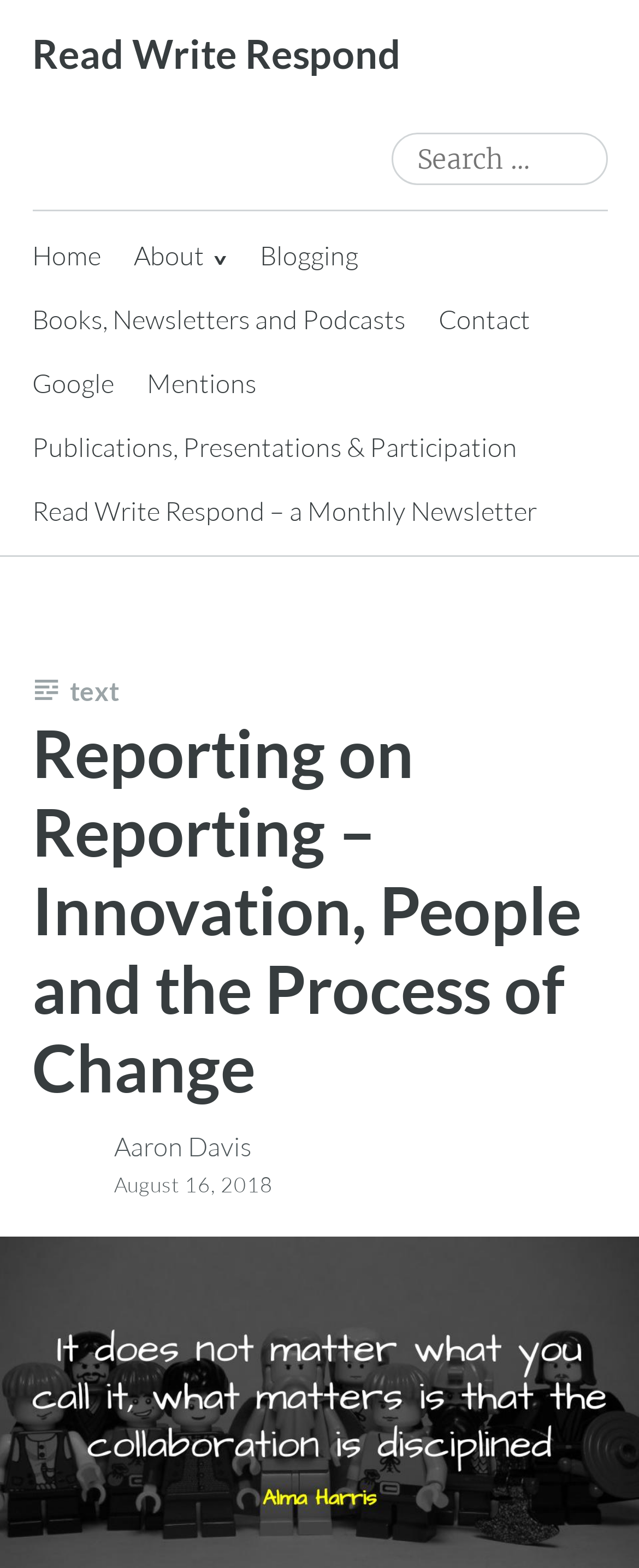Reply to the question with a single word or phrase:
How many links are in the top navigation bar?

7